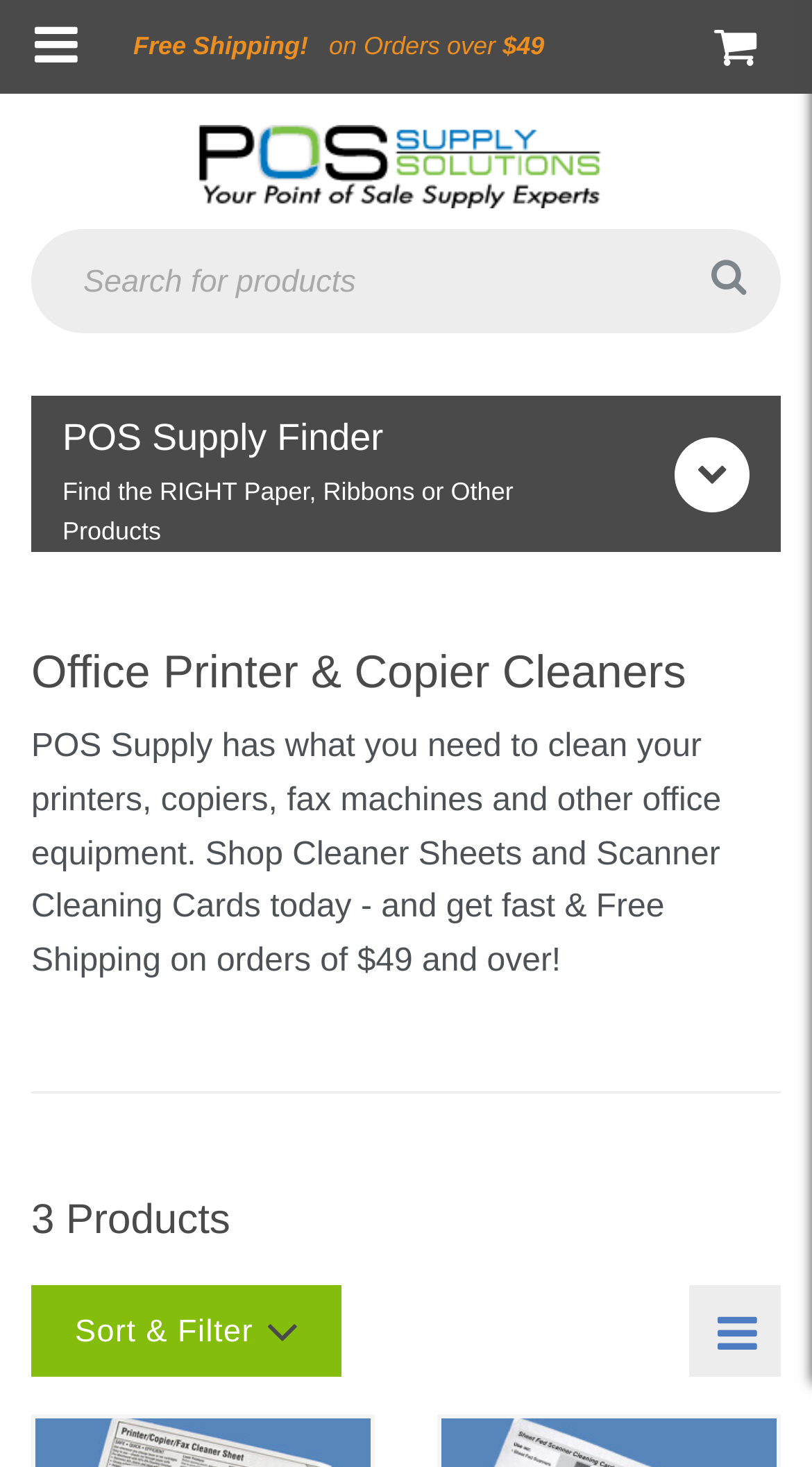What is the purpose of the search box?
Based on the image, answer the question with a single word or brief phrase.

Search for products